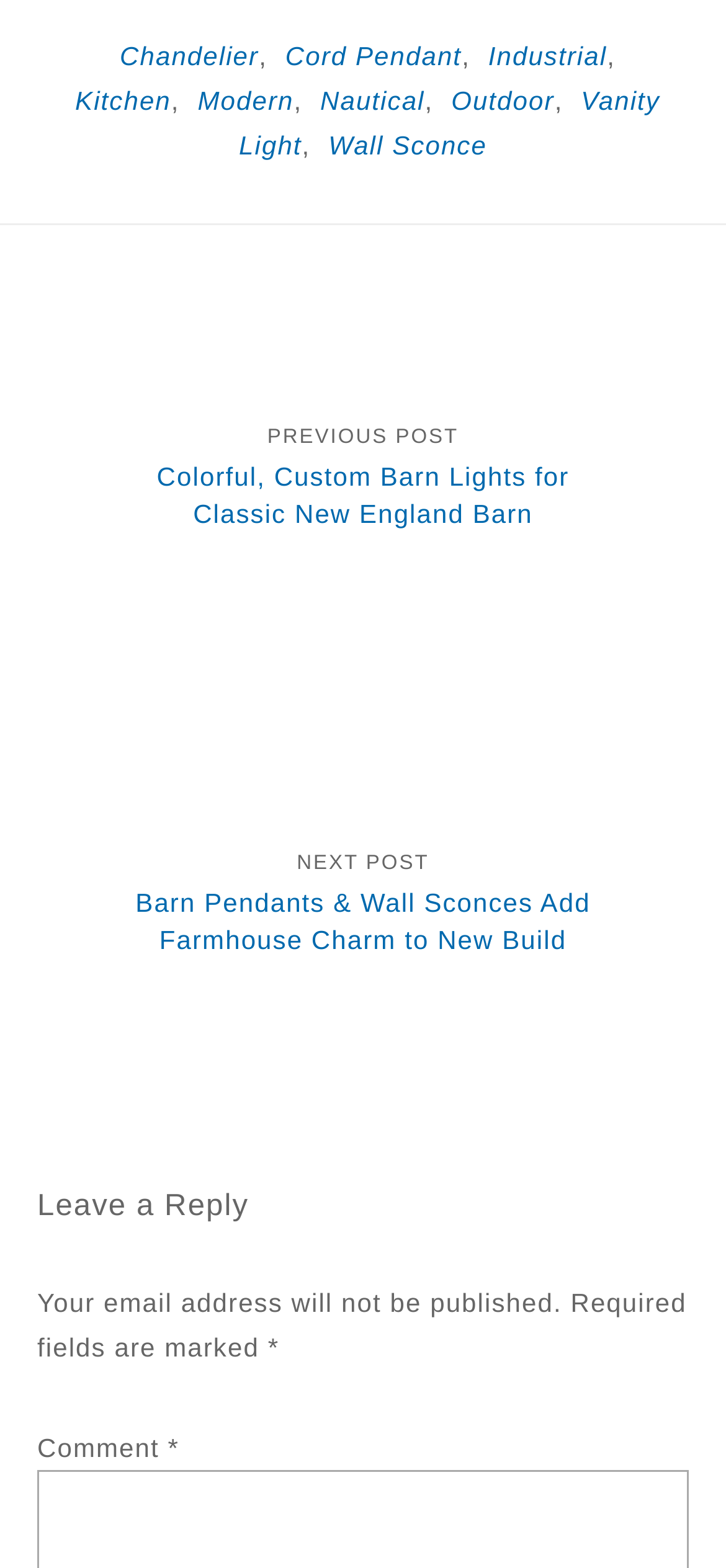How many links are there in the top section?
From the details in the image, provide a complete and detailed answer to the question.

I counted the number of links in the top section of the webpage, which are 'Chandelier', 'Cord Pendant', 'Industrial', 'Kitchen', 'Modern', 'Nautical', and 'Outdoor'. Therefore, there are 7 links in the top section.